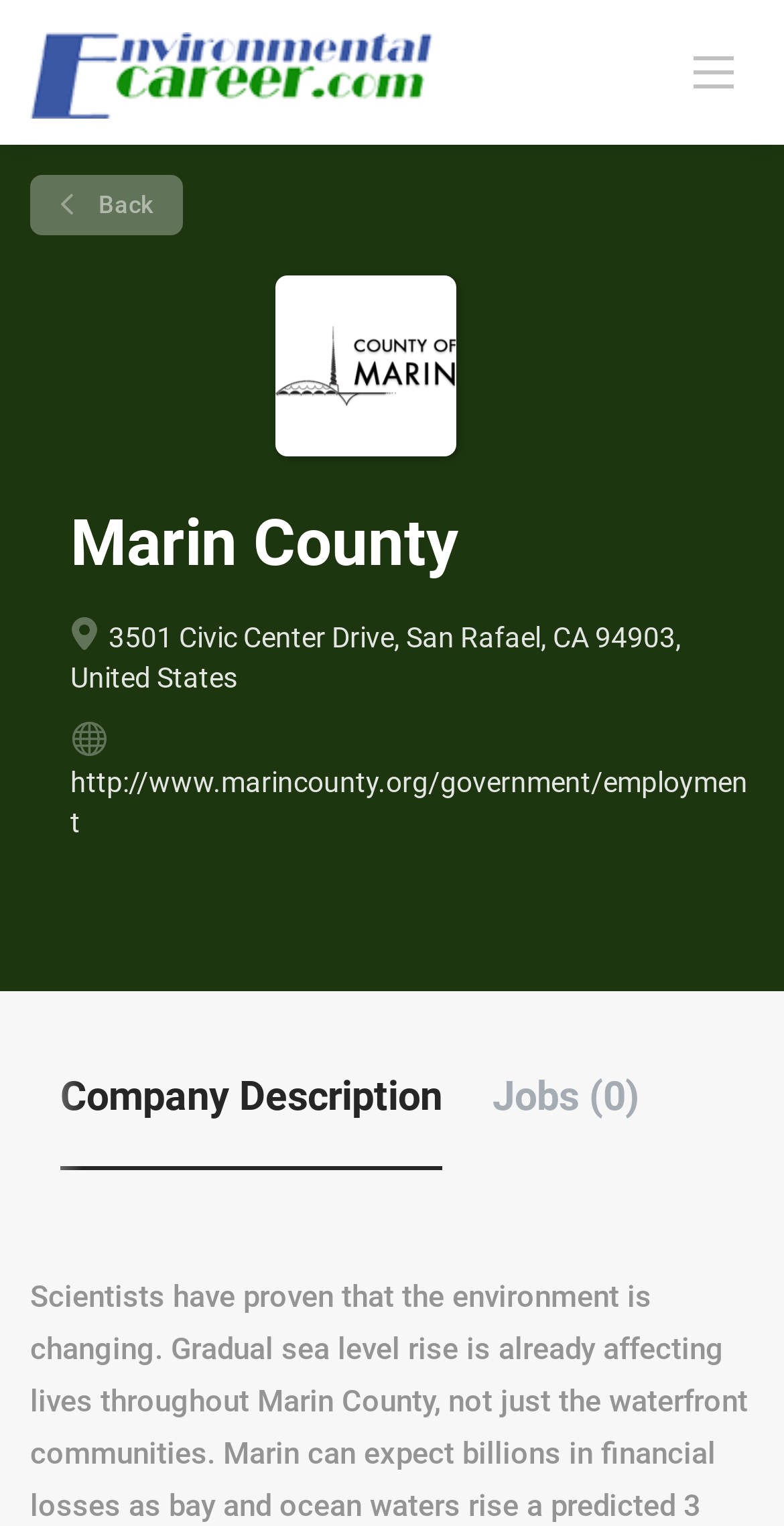Explain the webpage's layout and main content in detail.

The webpage is a job listing page for Marin County on EnvironmentalCareer.com. At the top left, there is a link to EnvironmentalCareer.com, accompanied by an image with the same name. On the top right, there is a link to a navigation menu. 

Below the navigation menu, there is a link to go back. A heading "Marin County" is prominently displayed, followed by the address "3501 Civic Center Drive, San Rafael, CA 94903, United States" in a static text element. 

Underneath the address, there is a link to the Marin County employment website, which opens in a new window. 

Further down, there is a horizontal tab list with two tabs: "Company Description" and "Jobs (0)". The "Jobs (0)" tab indicates that there are no job listings currently available.